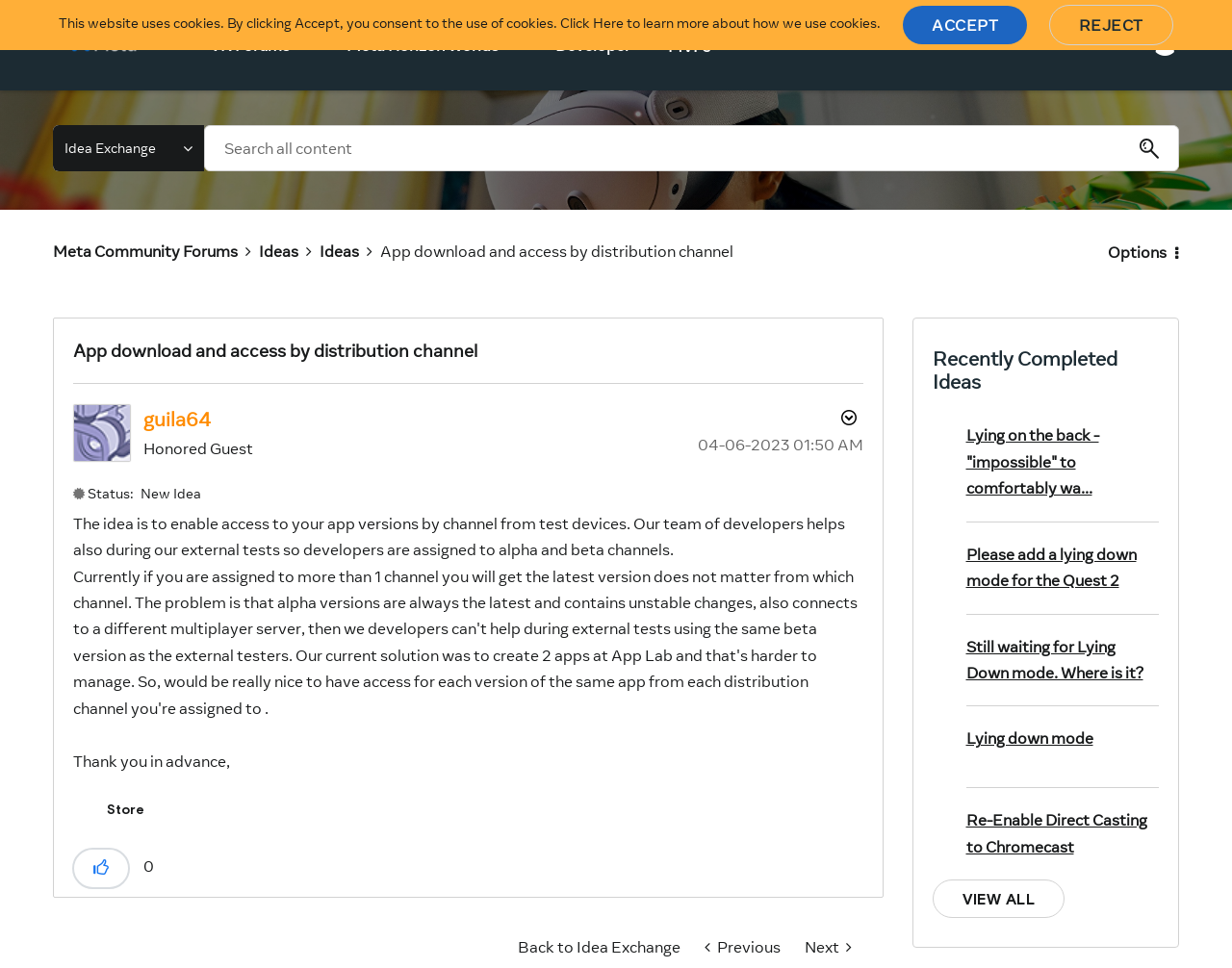Ascertain the bounding box coordinates for the UI element detailed here: "Meta Horizon Worlds". The coordinates should be provided as [left, top, right, bottom] with each value being a float between 0 and 1.

[0.275, 0.034, 0.411, 0.061]